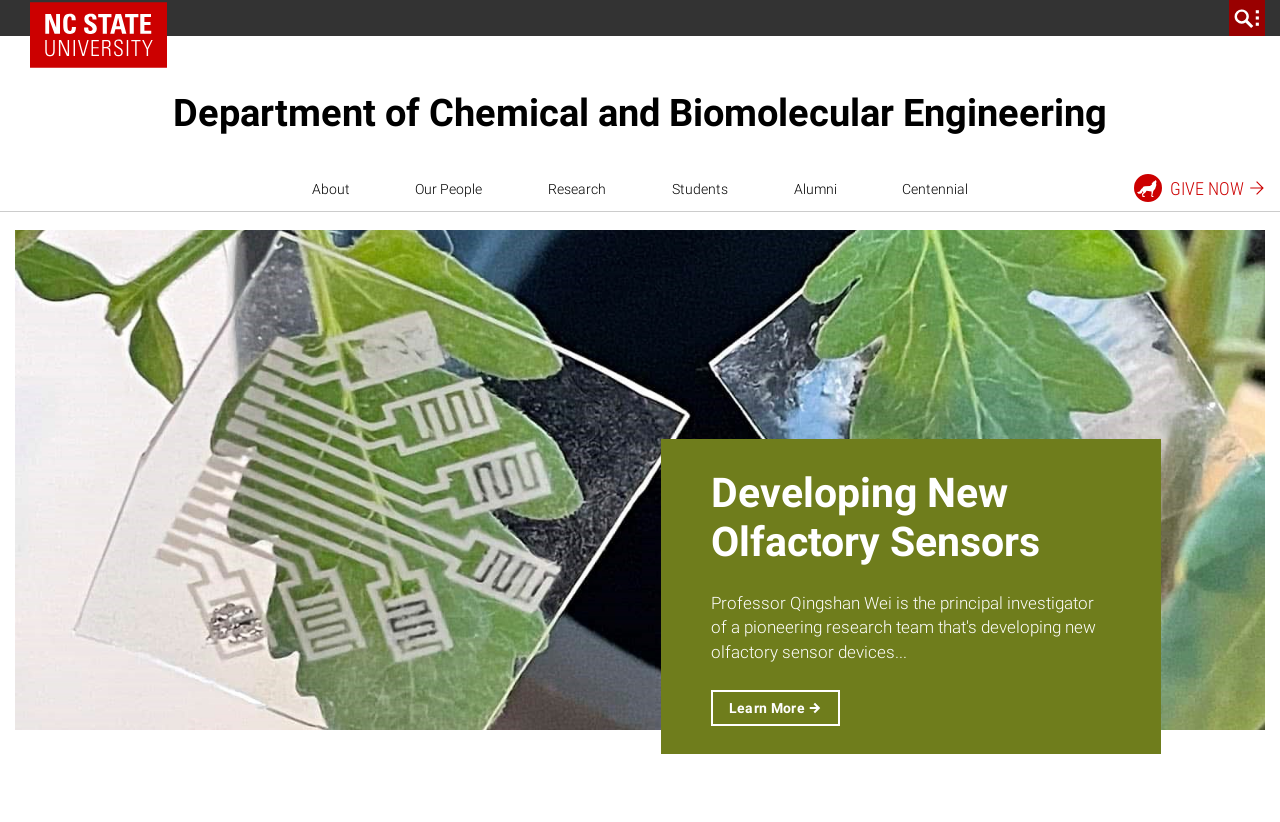Using a single word or phrase, answer the following question: 
How many links are in the primary navigation menu?

7